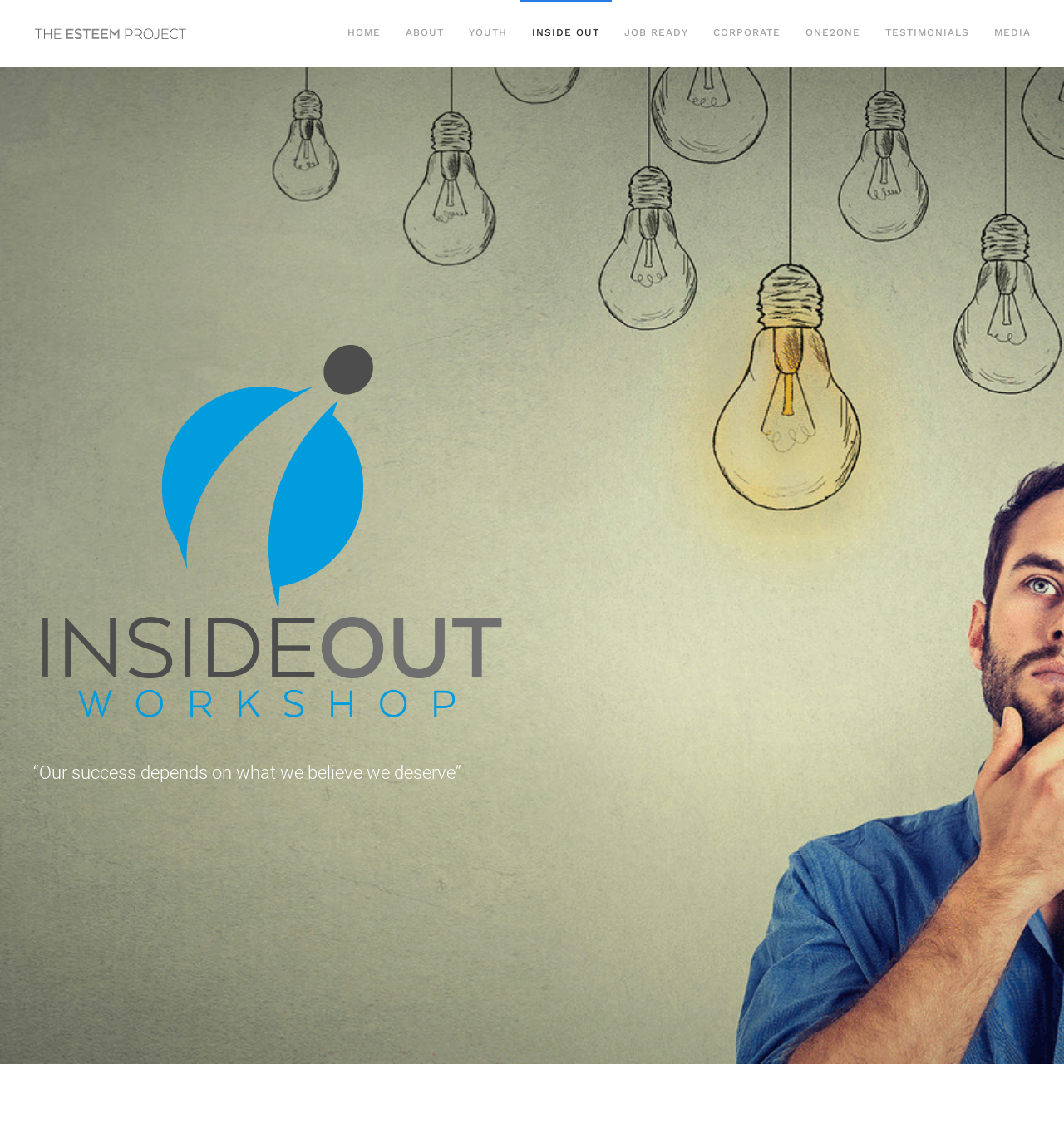Find the bounding box coordinates for the element described here: "One2One".

[0.745, 0.0, 0.82, 0.058]